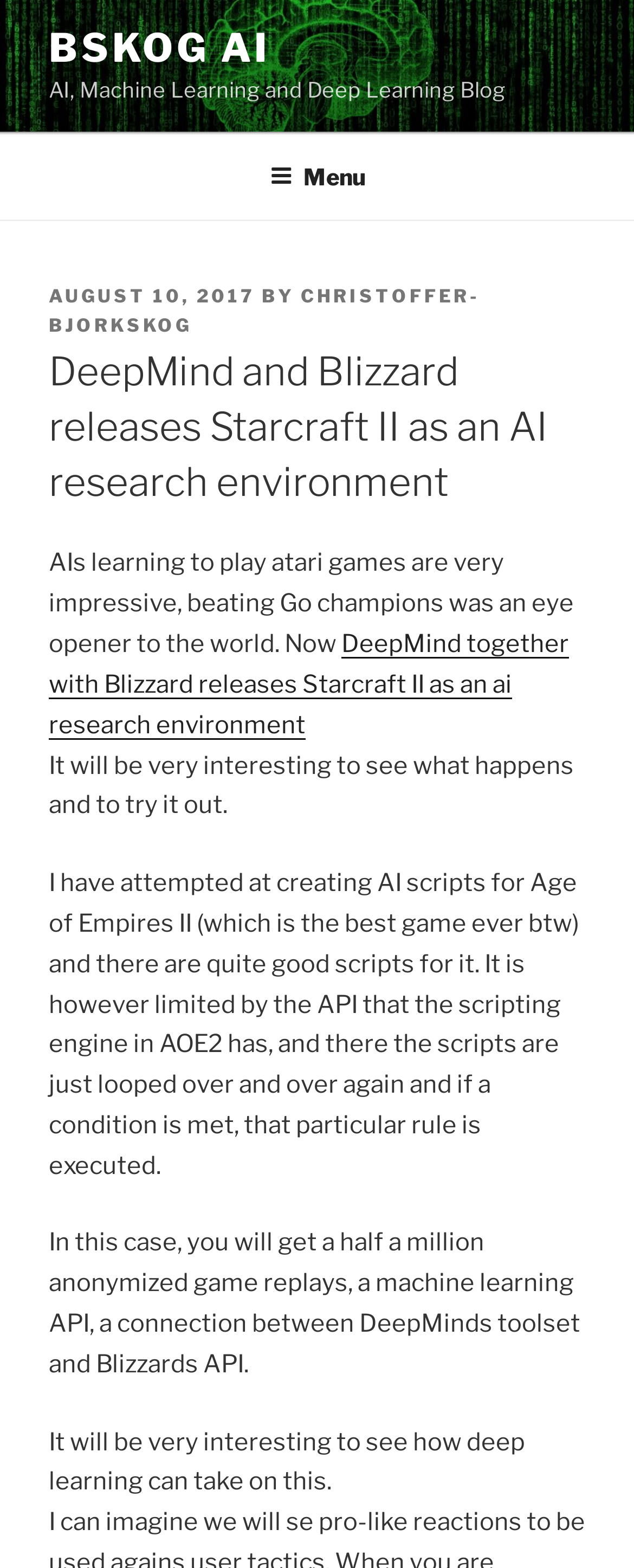What is mentioned as the best game ever?
From the image, respond using a single word or phrase.

Age of Empires II